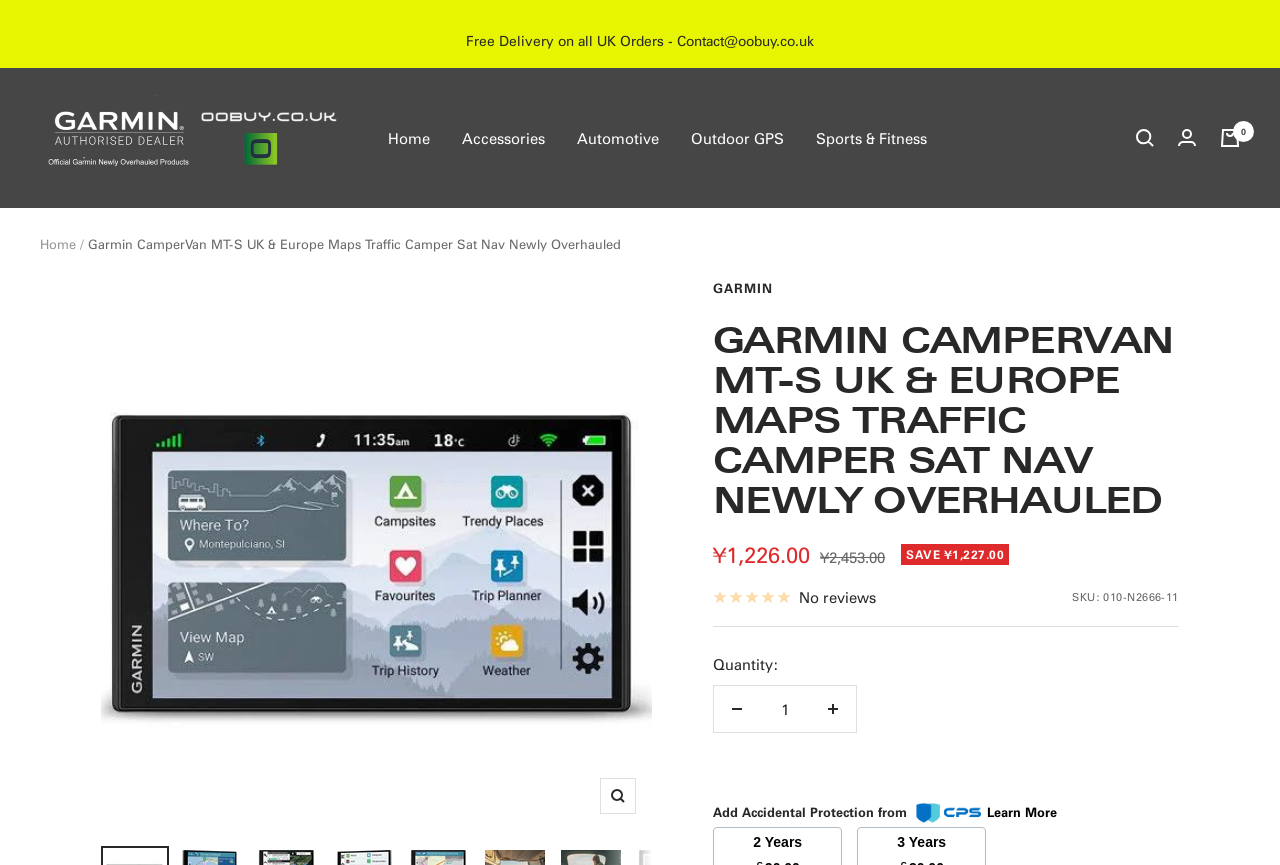What is the brand of the camper sat nav?
Provide an in-depth and detailed answer to the question.

I found the answer by looking at the product title 'Garmin CamperVan MT-S UK & Europe Maps Traffic Camper Sat Nav Newly Overhauled' which is displayed prominently on the webpage.